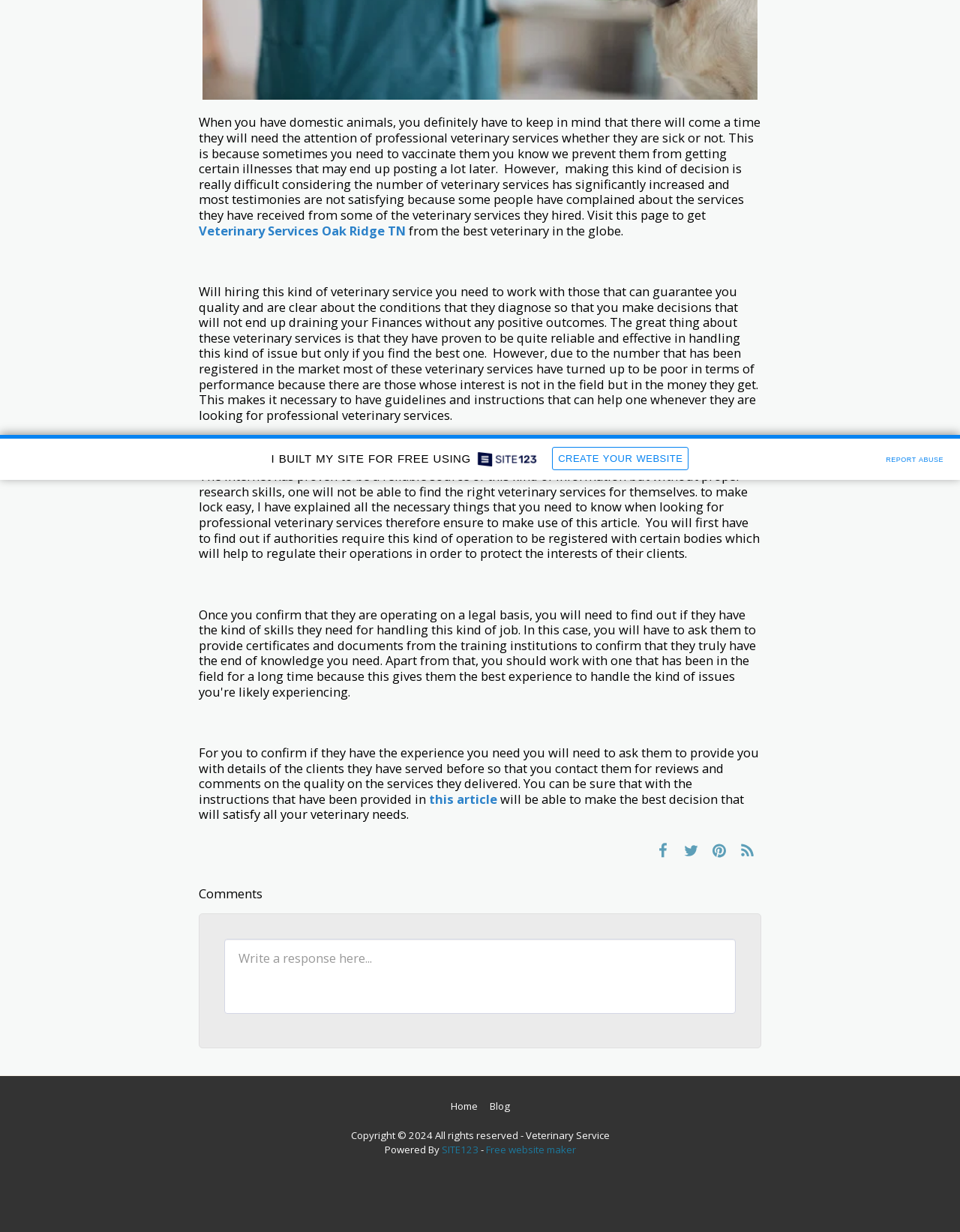Identify the bounding box of the UI element that matches this description: "this article".

[0.447, 0.641, 0.518, 0.655]